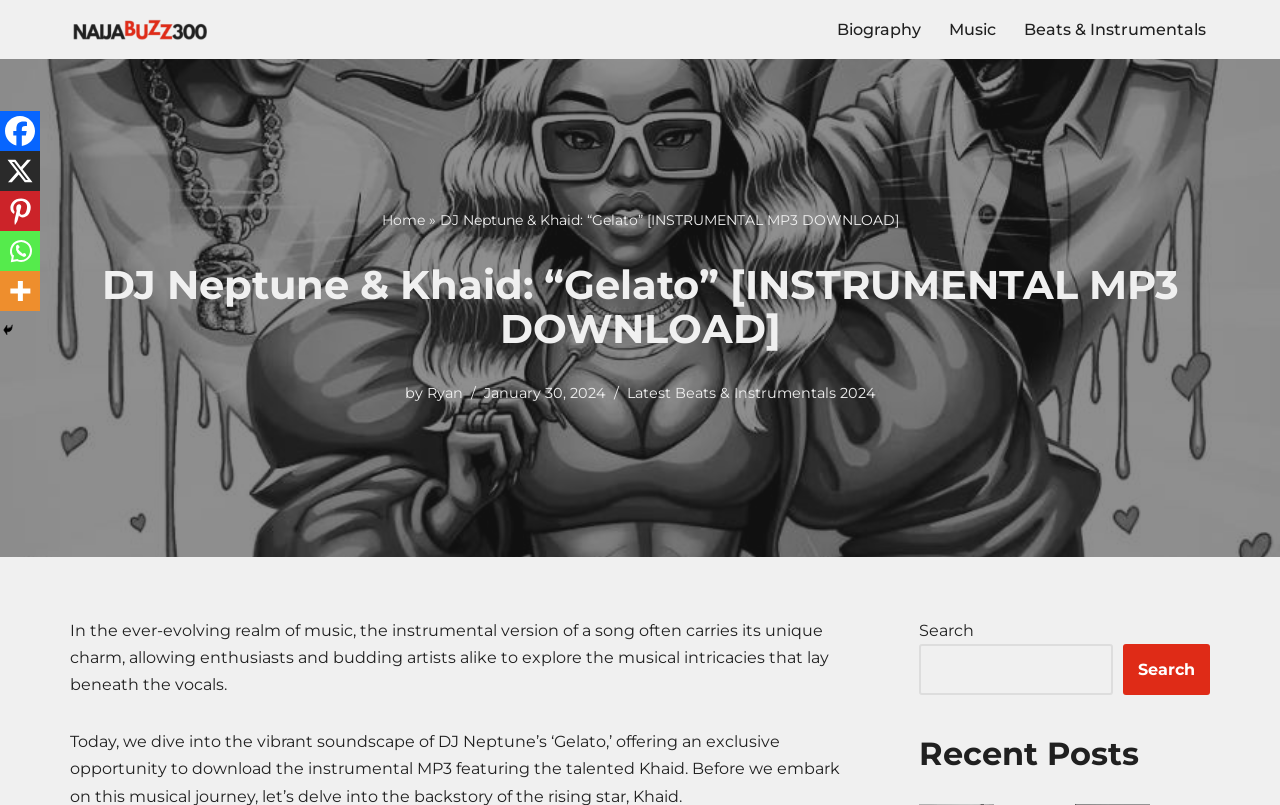Please determine the bounding box coordinates for the element with the description: "Latest Beats & Instrumentals 2024".

[0.489, 0.477, 0.684, 0.5]